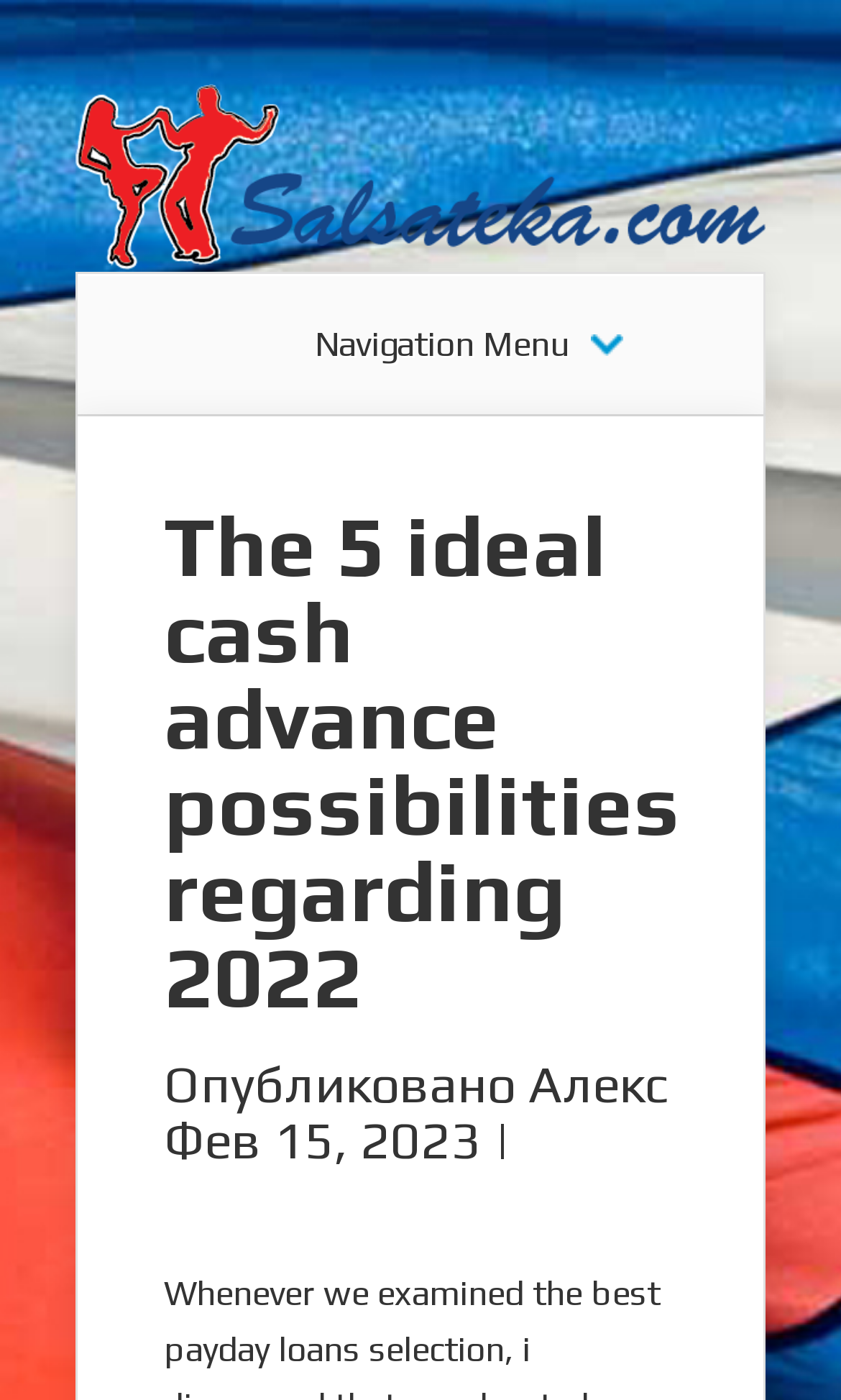Using the information in the image, could you please answer the following question in detail:
What is the topic of the article?

I determined the topic of the article by reading the main heading, which is 'The 5 ideal cash advance possibilities regarding 2022'. This heading suggests that the article is about cash advance possibilities.